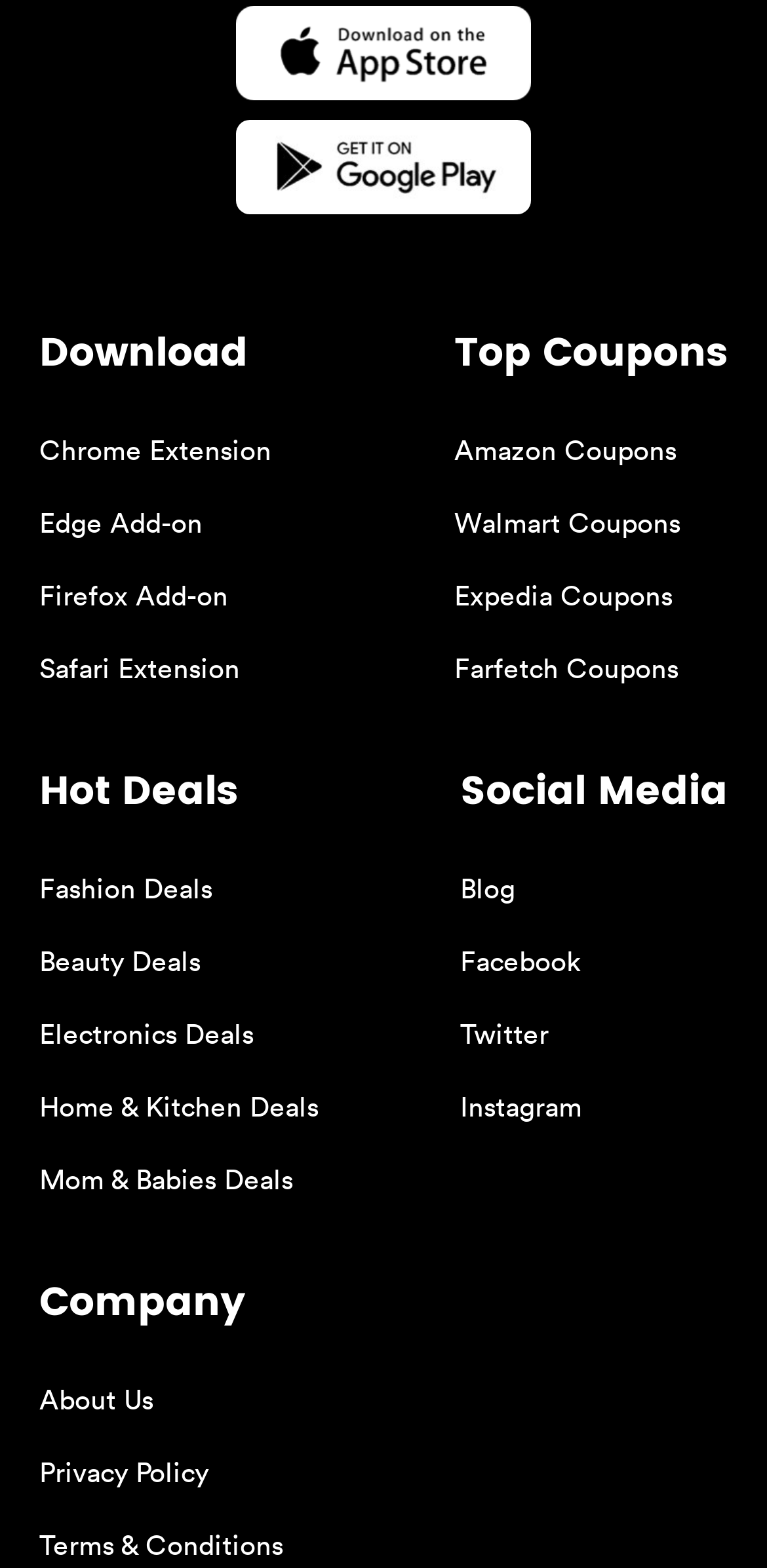Pinpoint the bounding box coordinates of the element to be clicked to execute the instruction: "Learn about the company".

[0.051, 0.811, 0.321, 0.852]